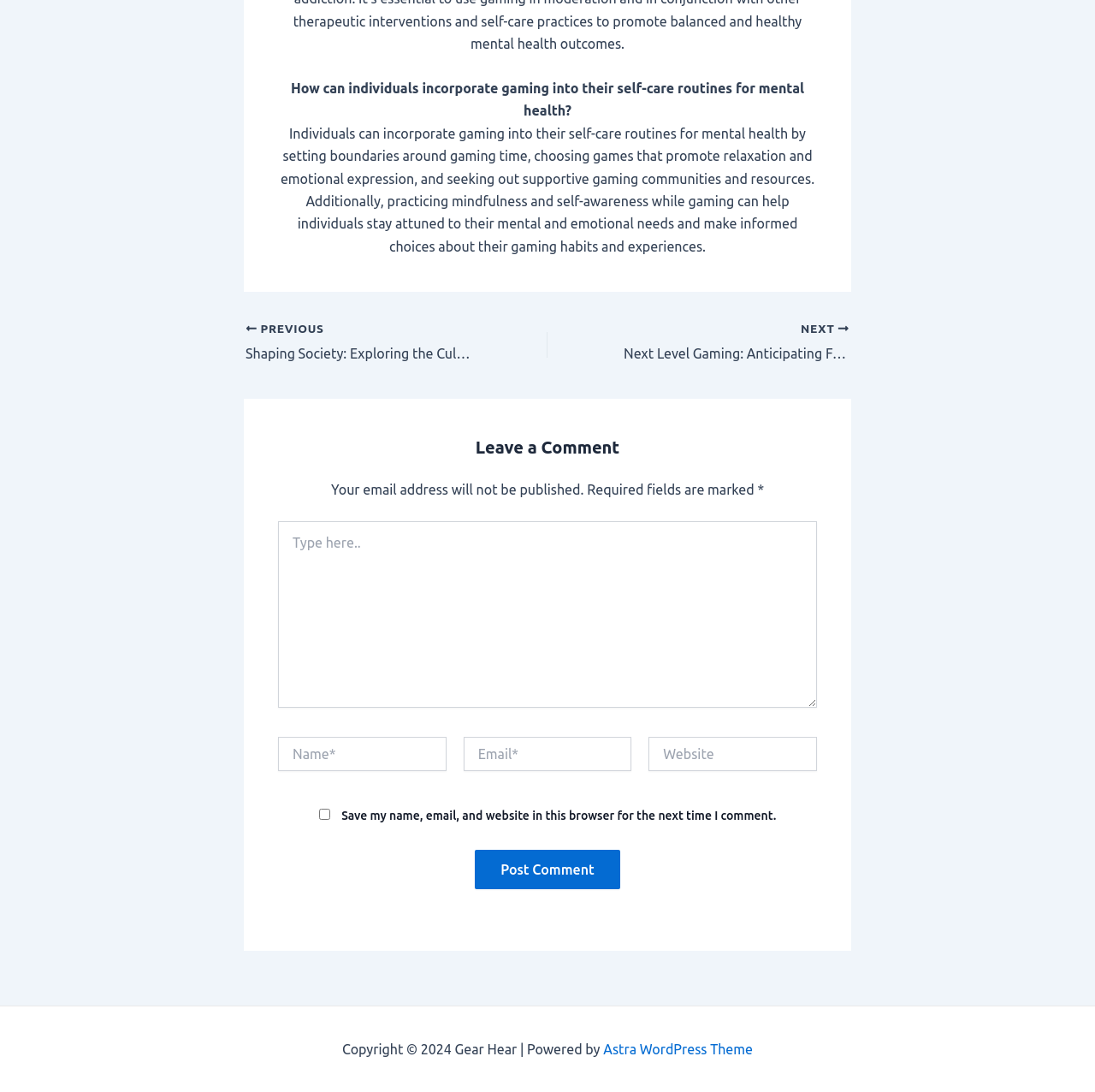Locate the bounding box coordinates of the clickable part needed for the task: "click on the 'Best Shopping Shop' link".

None